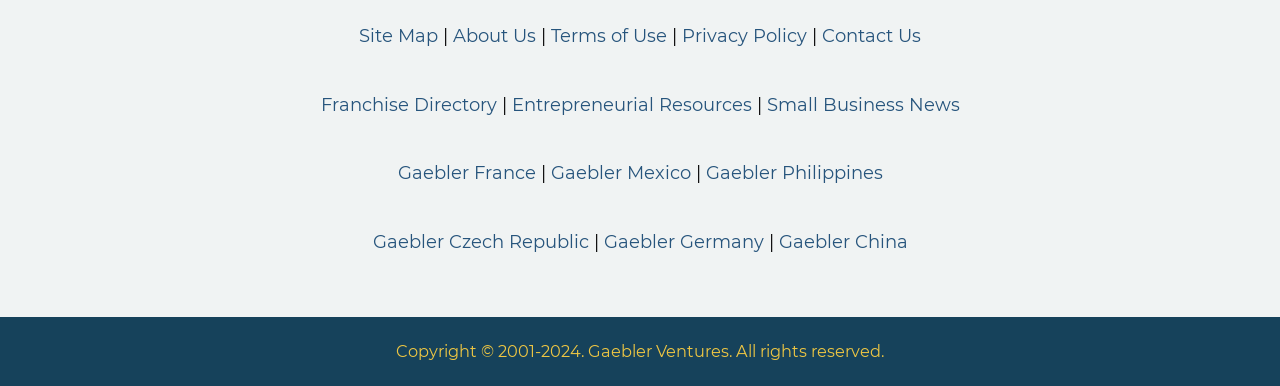What is the copyright year range?
Analyze the image and provide a thorough answer to the question.

I found the copyright information at the bottom of the webpage, which states 'Copyright © 2001-2024. Gaebler Ventures. All rights reserved.' From this, I extracted the year range as 2001-2024.